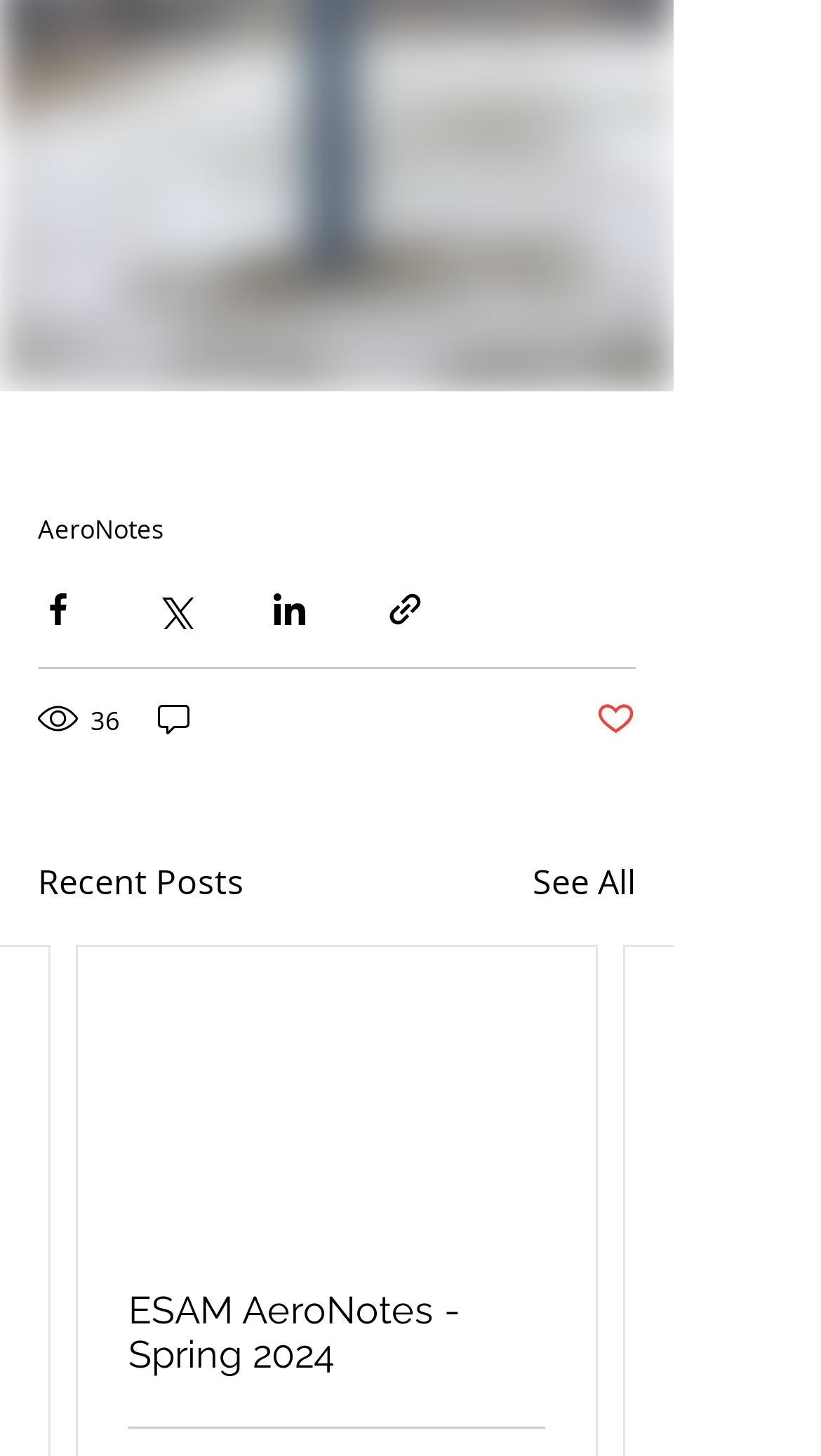How many social media sharing options are available?
Give a comprehensive and detailed explanation for the question.

I counted the number of social media sharing buttons, which are 'Share via Facebook', 'Share via Twitter', 'Share via LinkedIn', and 'Share via link'. Therefore, there are 4 social media sharing options available.